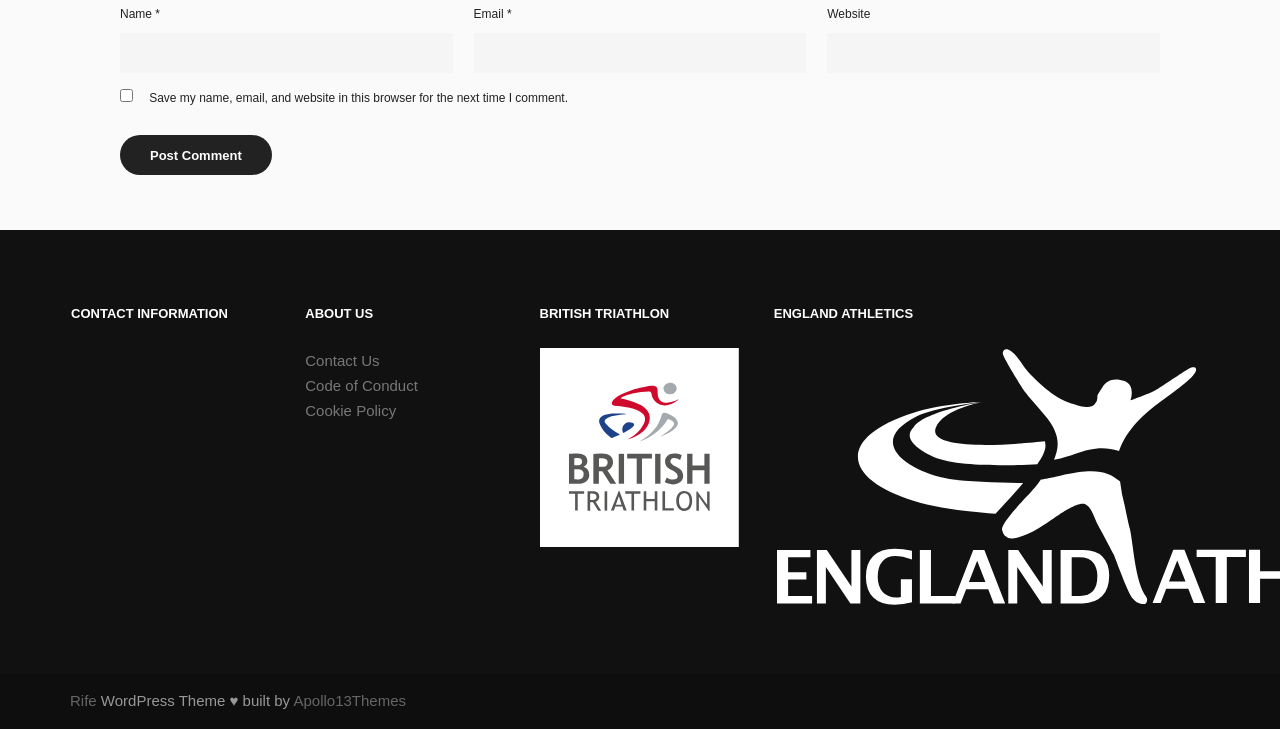Based on the element description parent_node: BRITISH TRIATHLON, identify the bounding box of the UI element in the given webpage screenshot. The coordinates should be in the format (top-left x, top-left y, bottom-right x, bottom-right y) and must be between 0 and 1.

[0.421, 0.732, 0.577, 0.755]